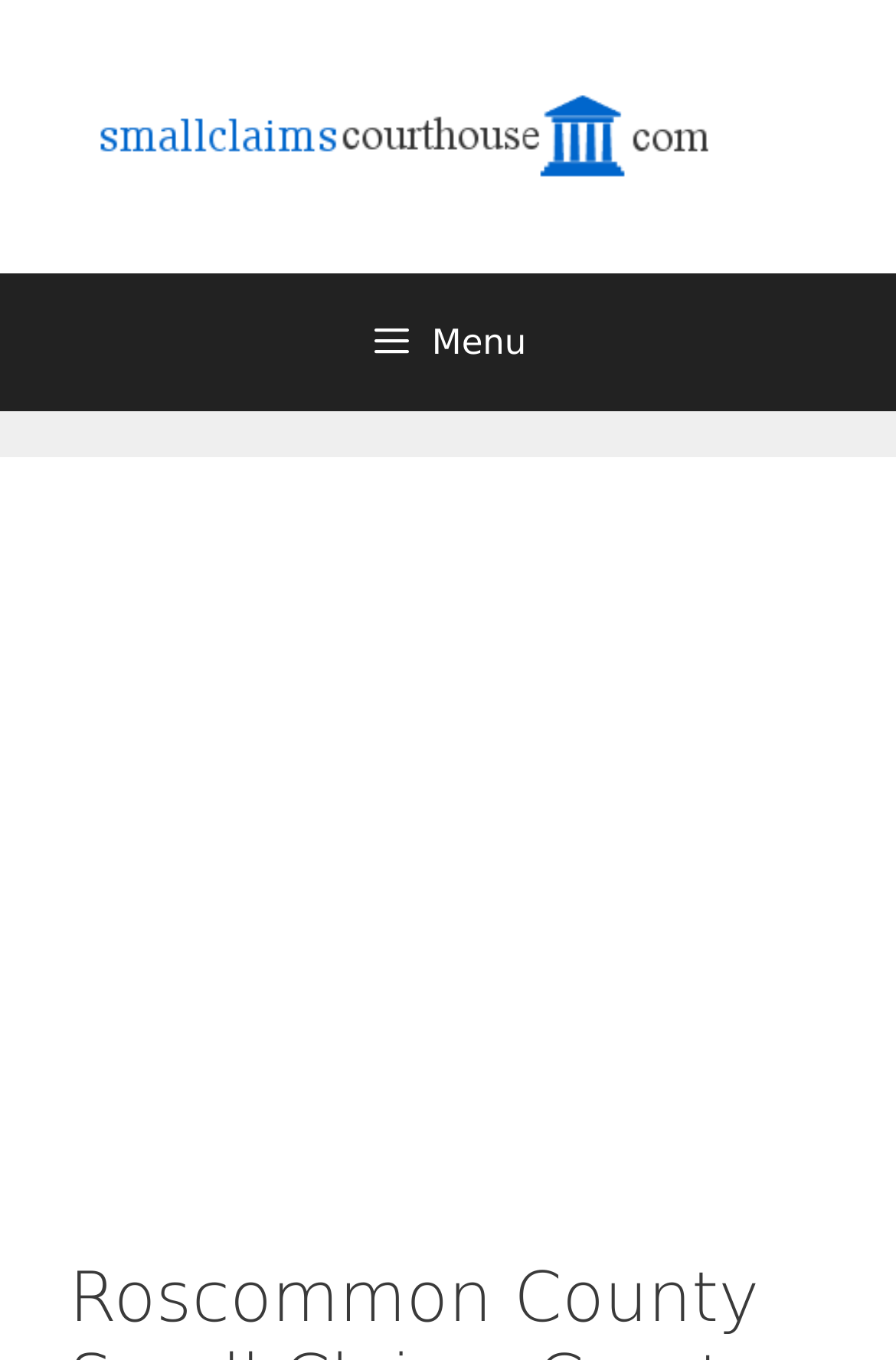Identify the bounding box for the UI element described as: "title="Small Claims Courthouse"". The coordinates should be four float numbers between 0 and 1, i.e., [left, top, right, bottom].

[0.103, 0.083, 0.897, 0.117]